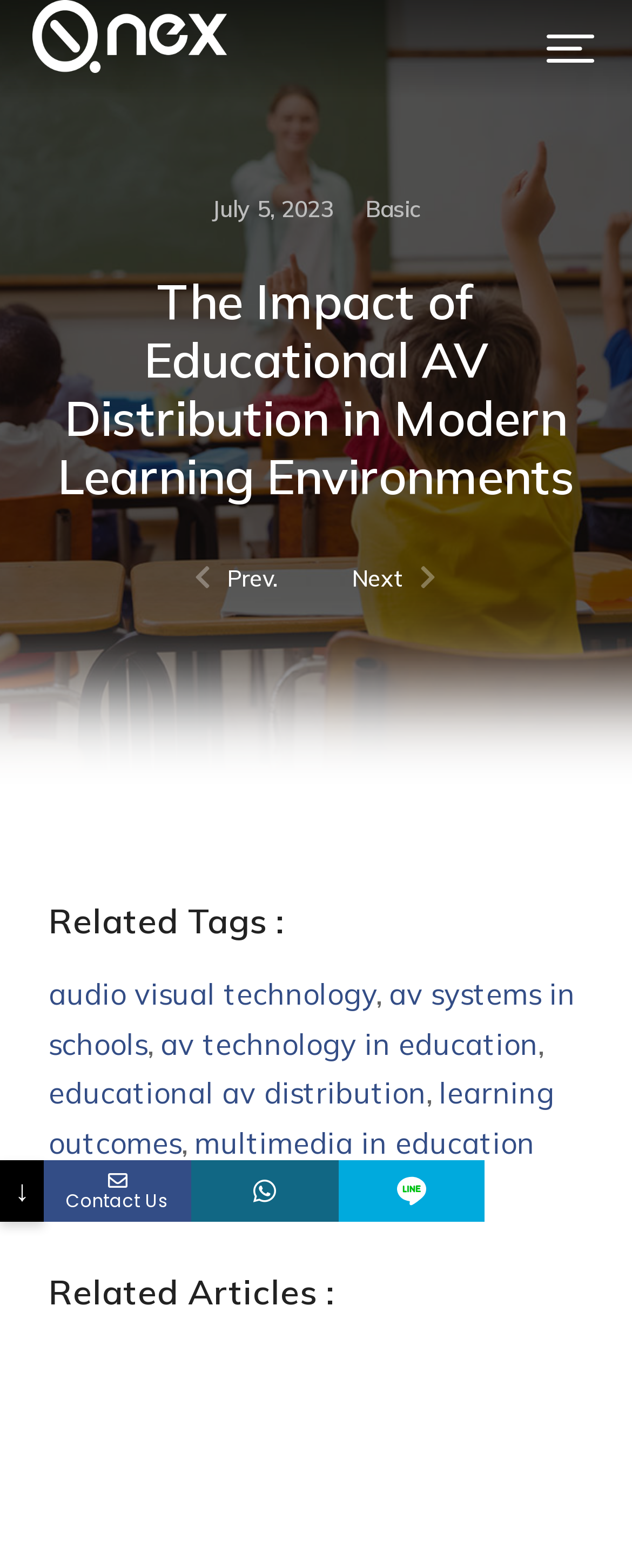Please extract the primary headline from the webpage.

The Impact of Educational AV Distribution in Modern Learning Environments